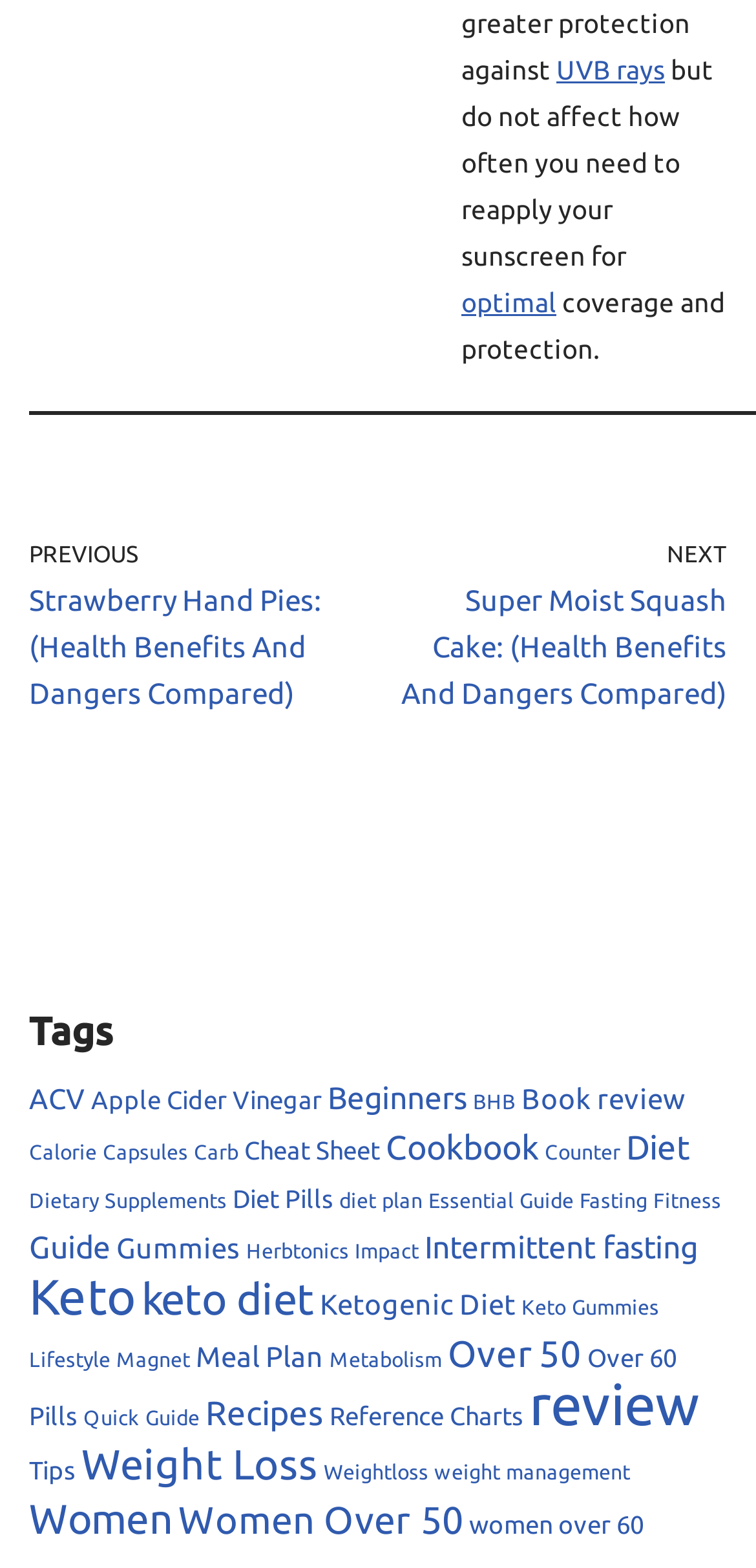Given the content of the image, can you provide a detailed answer to the question?
What is the topic of the 'Tags' section?

The 'Tags' section lists various categories related to health and wellness, such as 'ACV', 'Apple Cider Vinegar', 'Beginners', and many others. This suggests that the topic of the 'Tags' section is health and wellness categories.